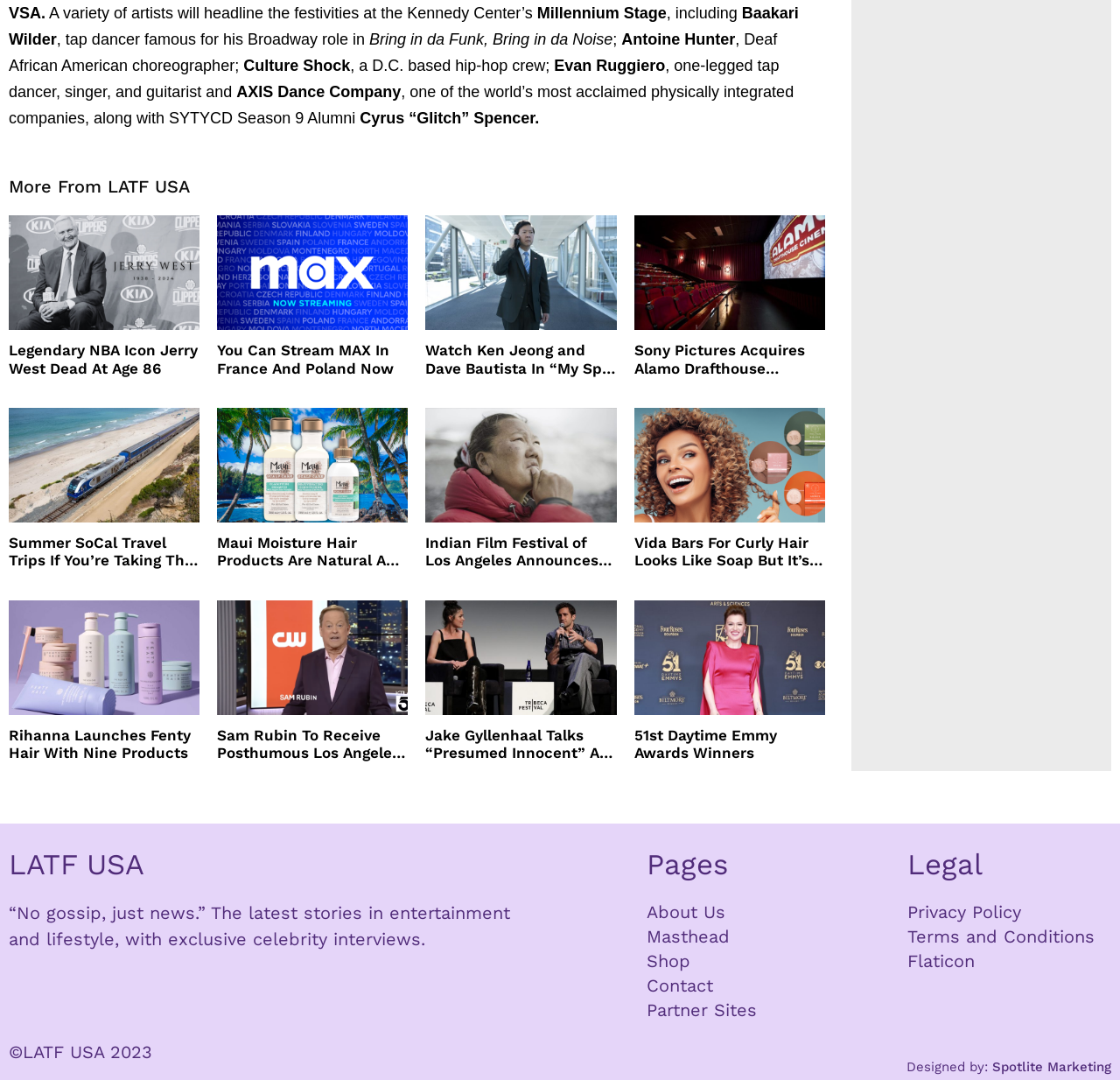Please identify the bounding box coordinates of the element on the webpage that should be clicked to follow this instruction: "View the thread statistics". The bounding box coordinates should be given as four float numbers between 0 and 1, formatted as [left, top, right, bottom].

None